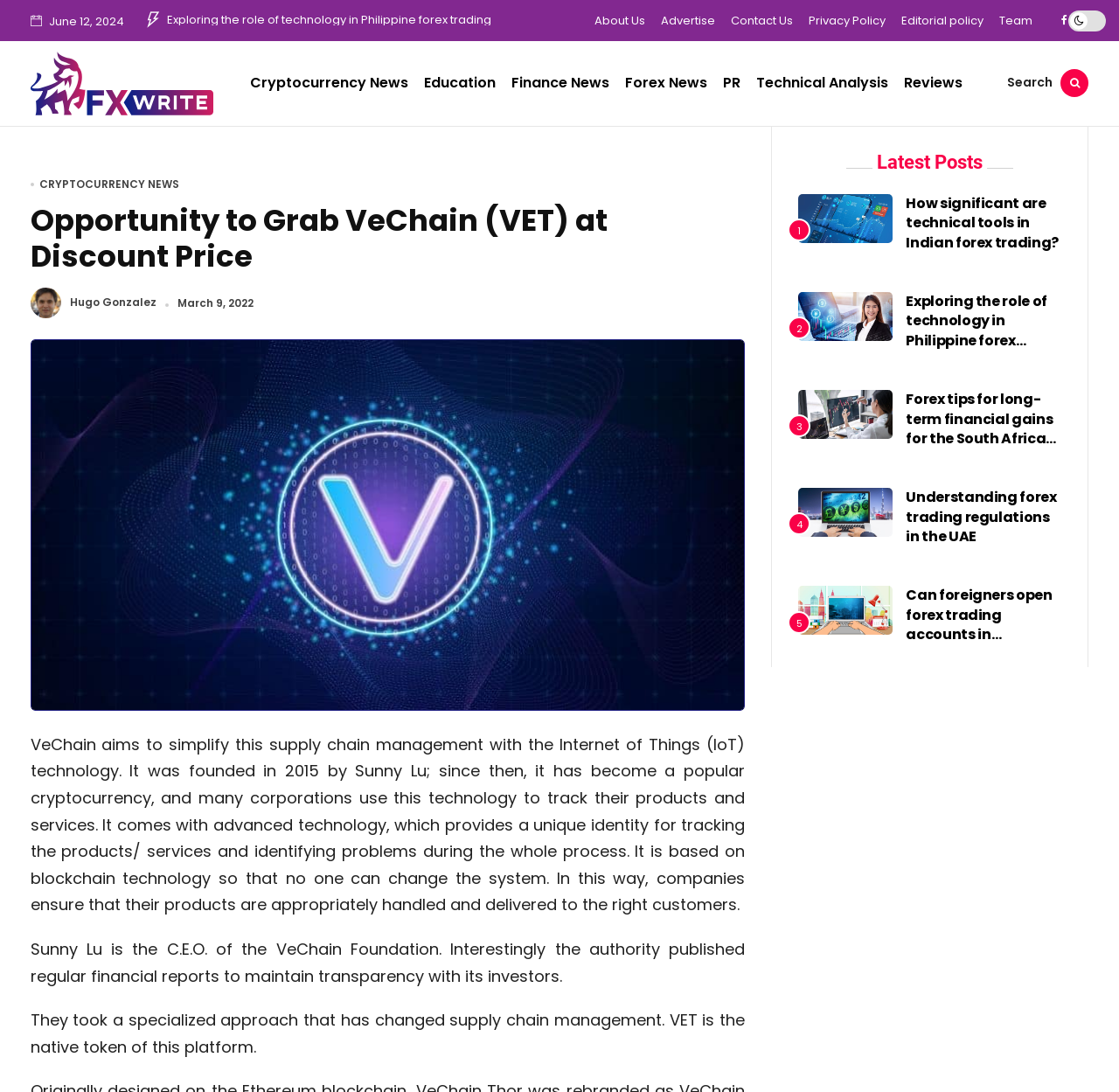Locate the bounding box coordinates of the area you need to click to fulfill this instruction: 'Visit the 'Cryptocurrency News' page'. The coordinates must be in the form of four float numbers ranging from 0 to 1: [left, top, right, bottom].

[0.218, 0.038, 0.371, 0.114]